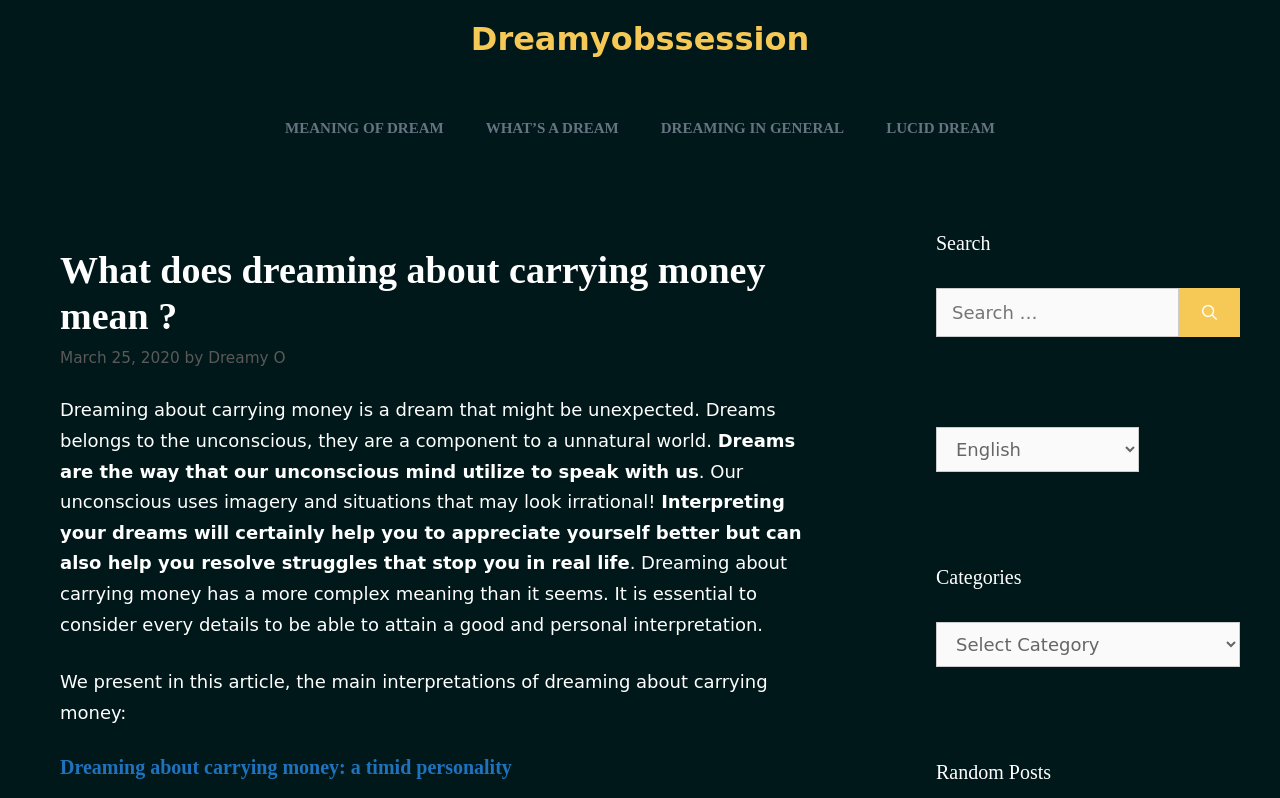Using the given element description, provide the bounding box coordinates (top-left x, top-left y, bottom-right x, bottom-right y) for the corresponding UI element in the screenshot: Dreamy O

[0.163, 0.438, 0.223, 0.46]